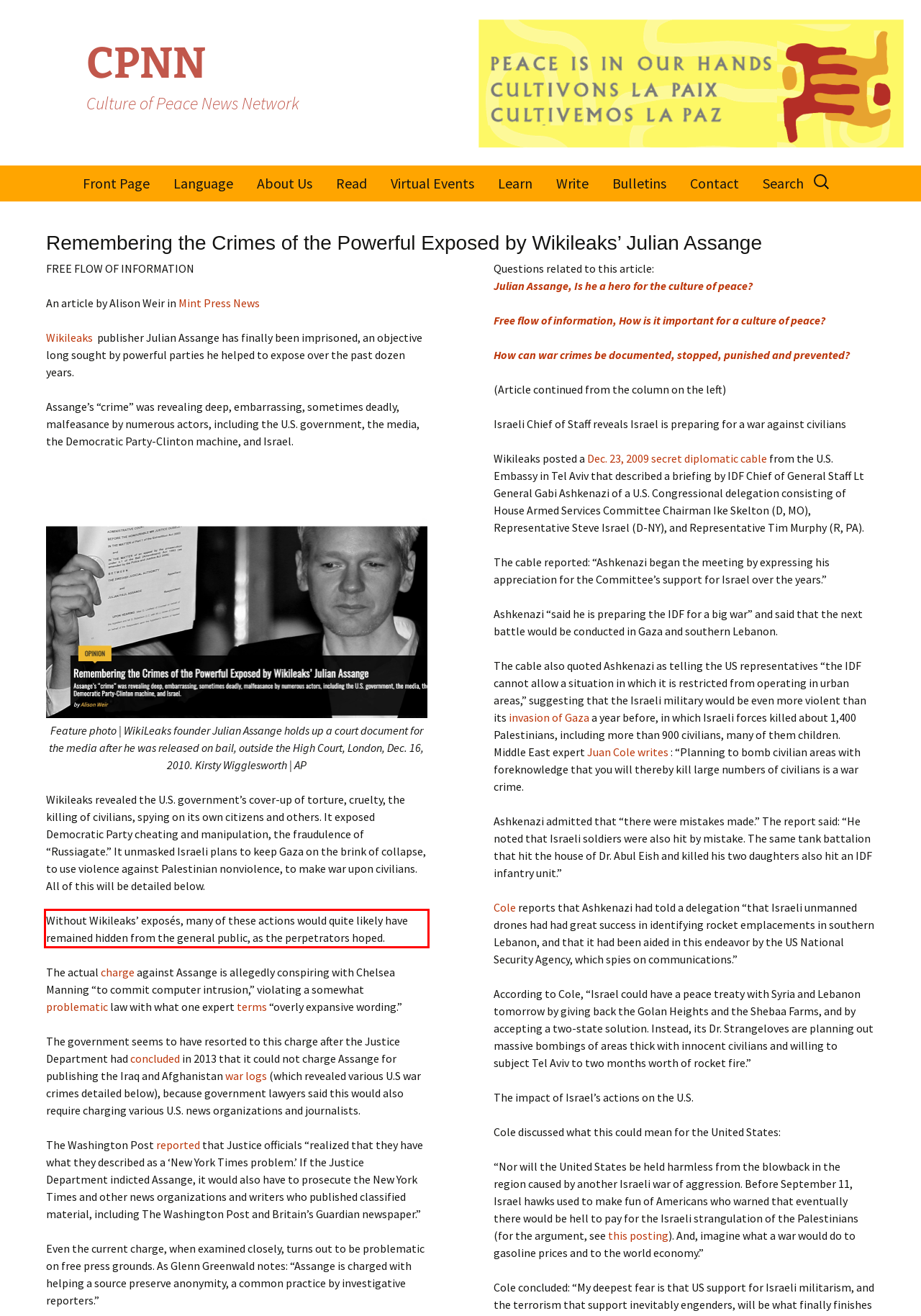By examining the provided screenshot of a webpage, recognize the text within the red bounding box and generate its text content.

Without Wikileaks’ exposés, many of these actions would quite likely have remained hidden from the general public, as the perpetrators hoped.